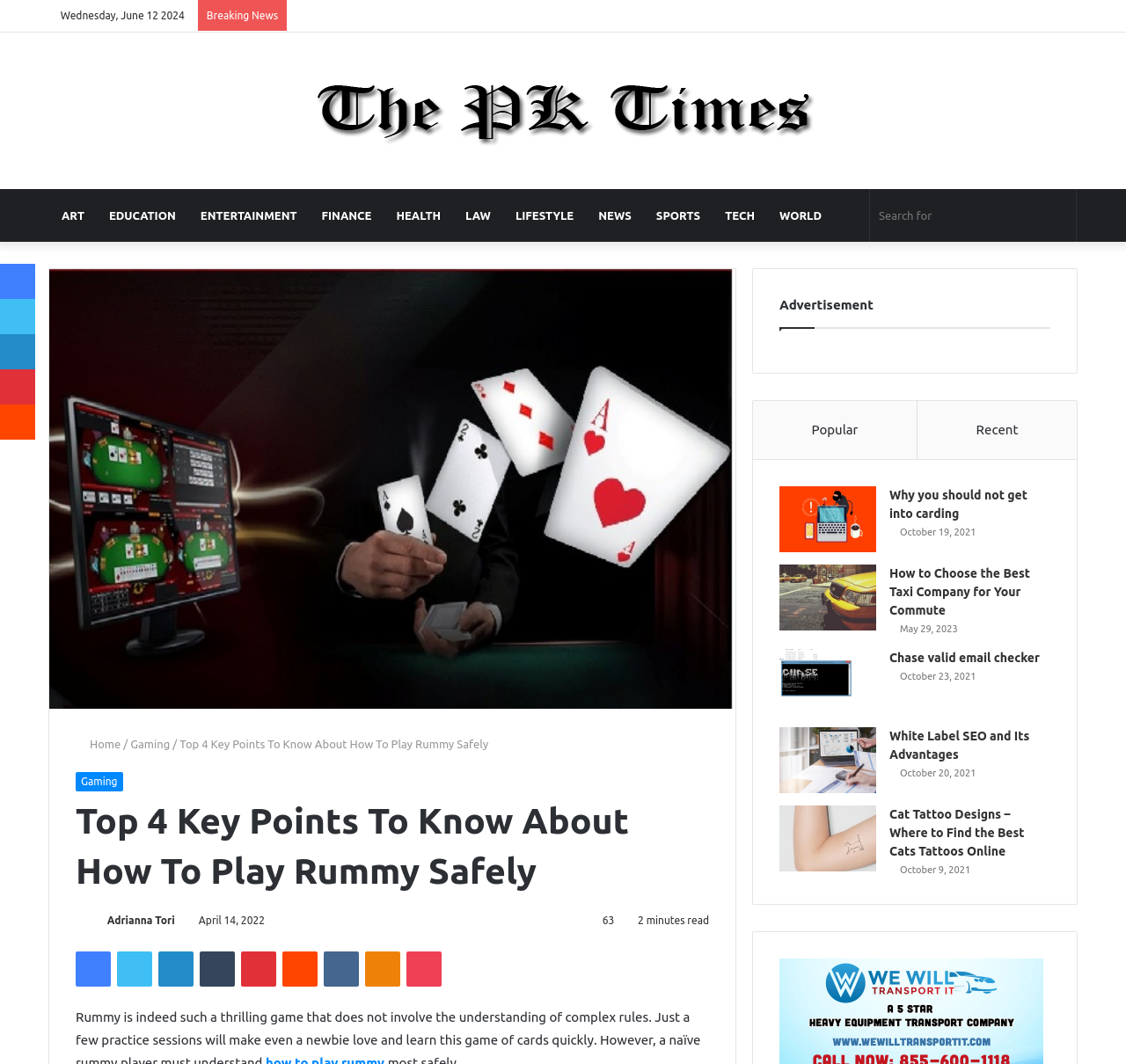What is the date of the article 'Top 4 Key Points To Know About How To Play Rummy Safely'?
Please answer the question with a detailed and comprehensive explanation.

The date of the article can be found in the section below the author's name, which is Adrianna Tori. The date is mentioned as April 14, 2022.